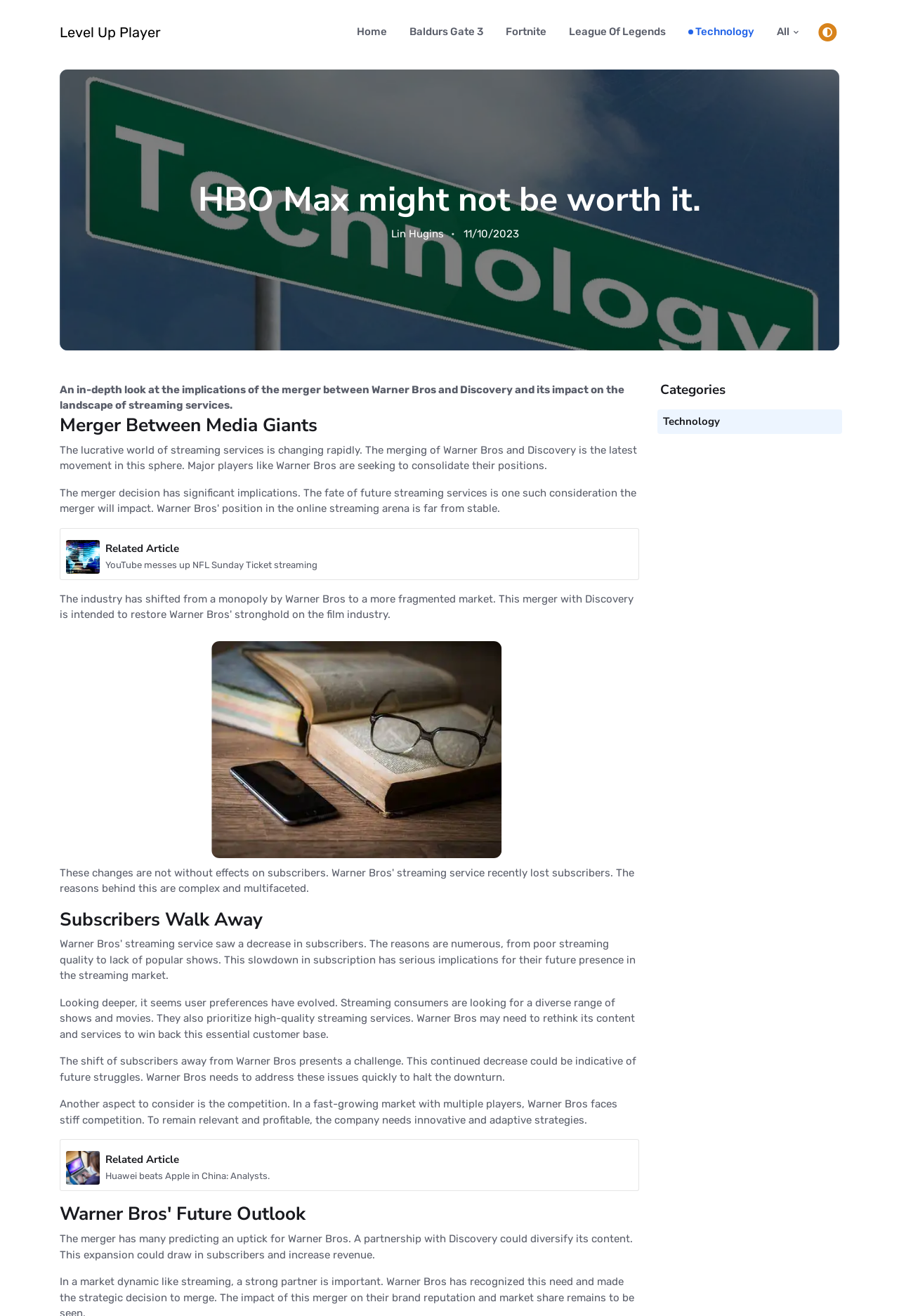Please answer the following query using a single word or phrase: 
What is the challenge faced by Warner Bros?

Stiff competition